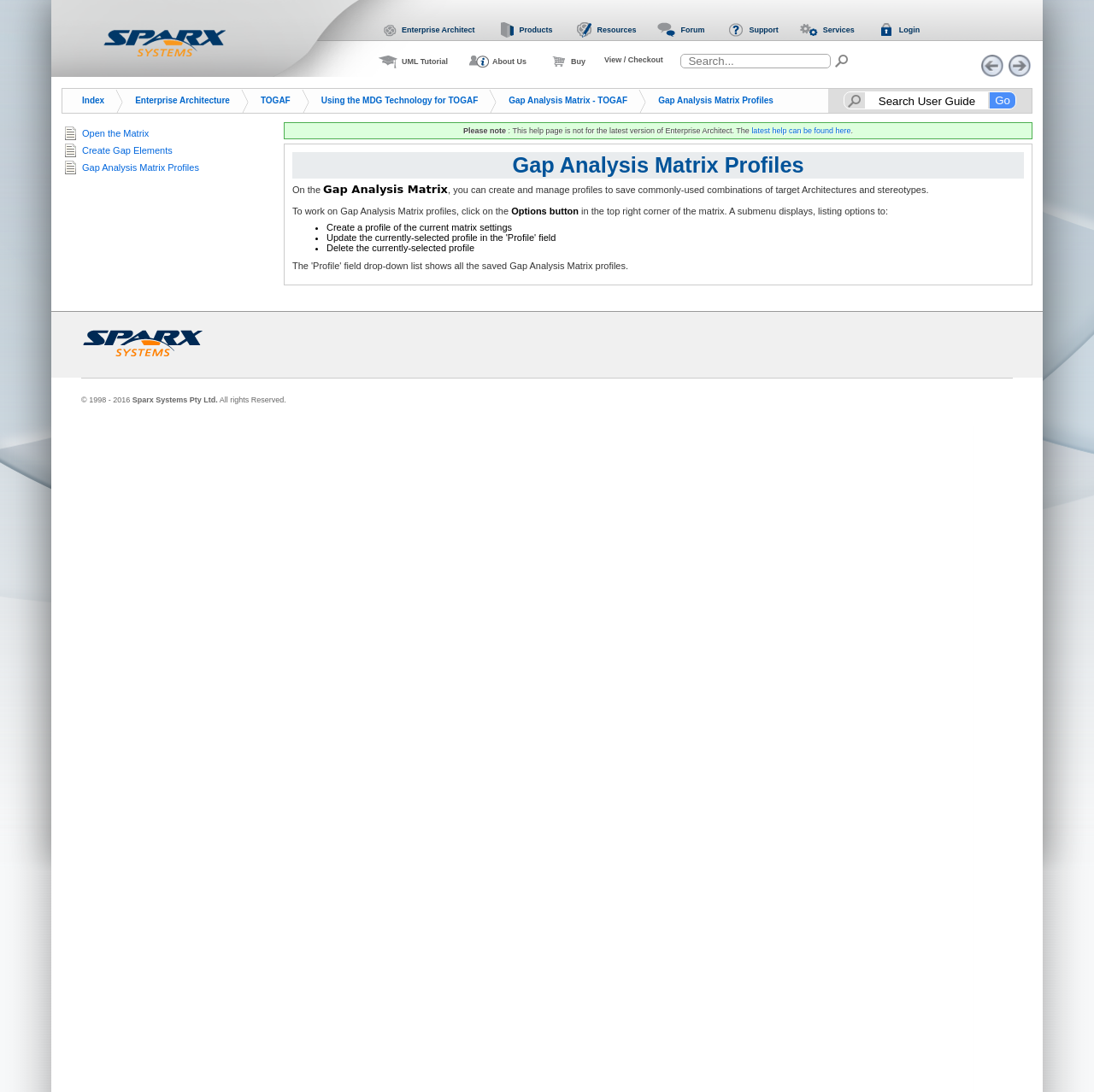What is the purpose of the search function?
Refer to the image and give a detailed answer to the question.

The search function is located in the top right corner of the webpage, and it is labeled as 'Search User Guide'. This suggests that the search function is intended to help users find specific information within the user guide.